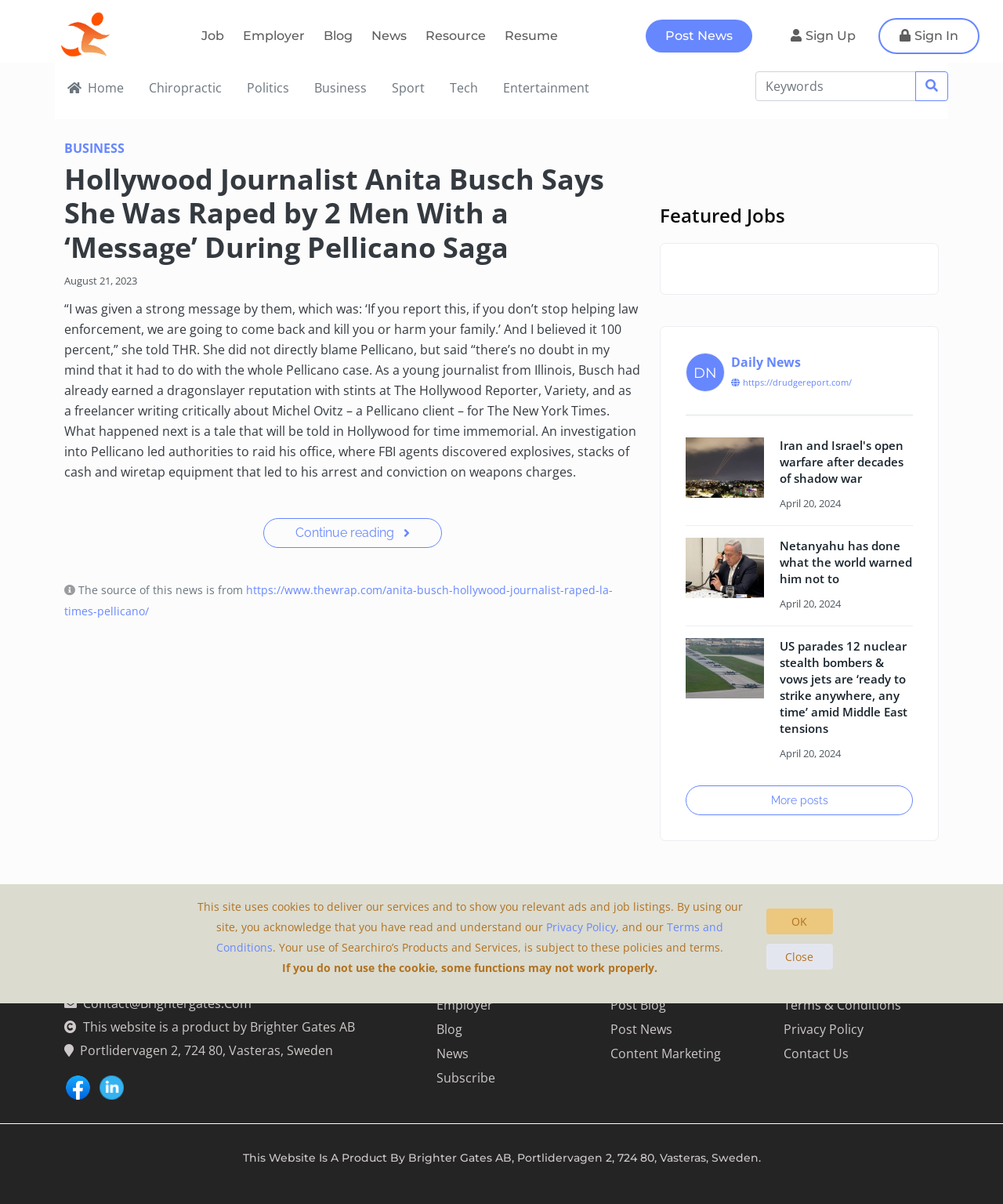What type of jobs are featured on the website?
Answer the question with a single word or phrase derived from the image.

Daily News